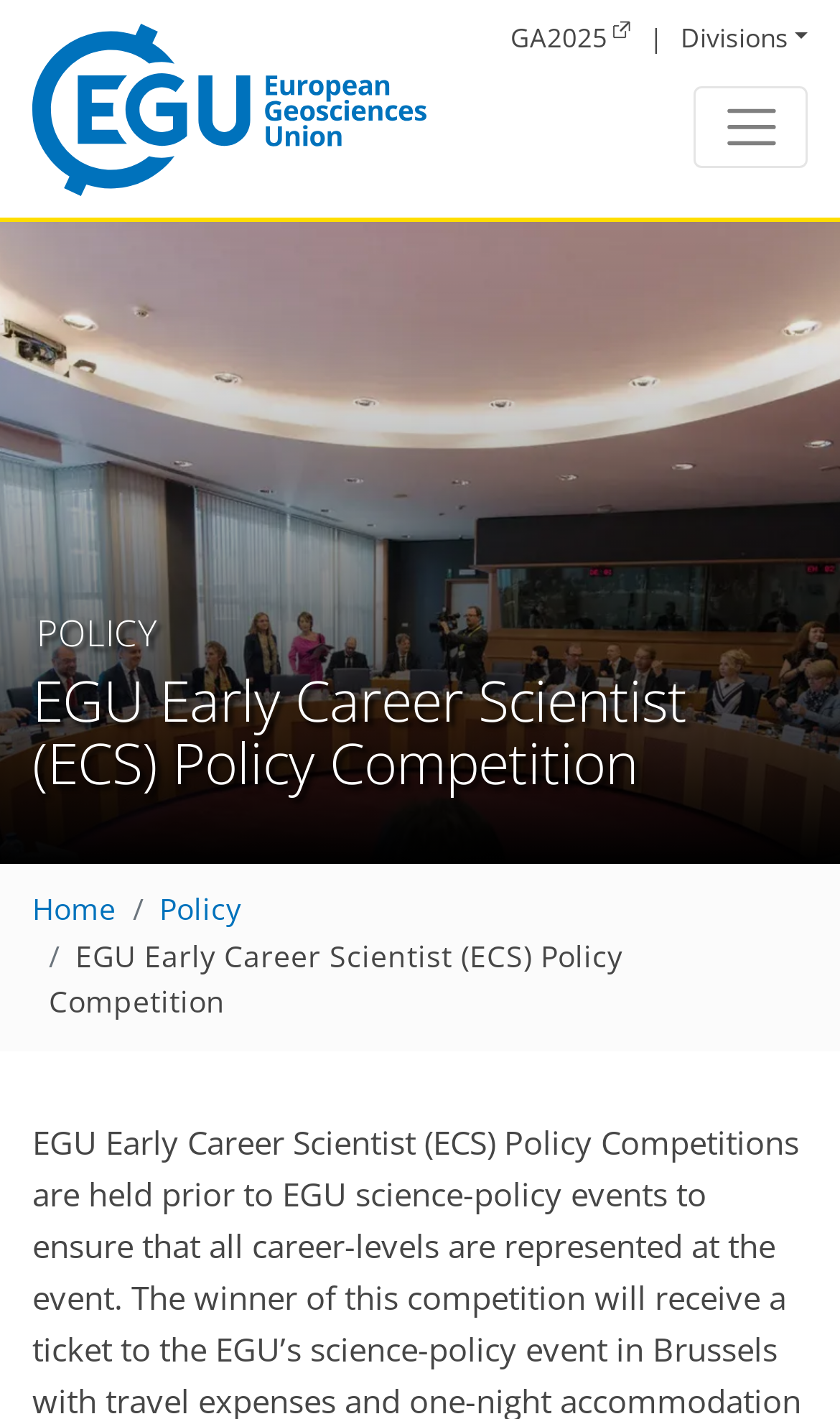Identify the bounding box coordinates for the UI element described as: "parent_node: GA2025 aria-label="Toggle navigation"". The coordinates should be provided as four floats between 0 and 1: [left, top, right, bottom].

[0.827, 0.061, 0.962, 0.118]